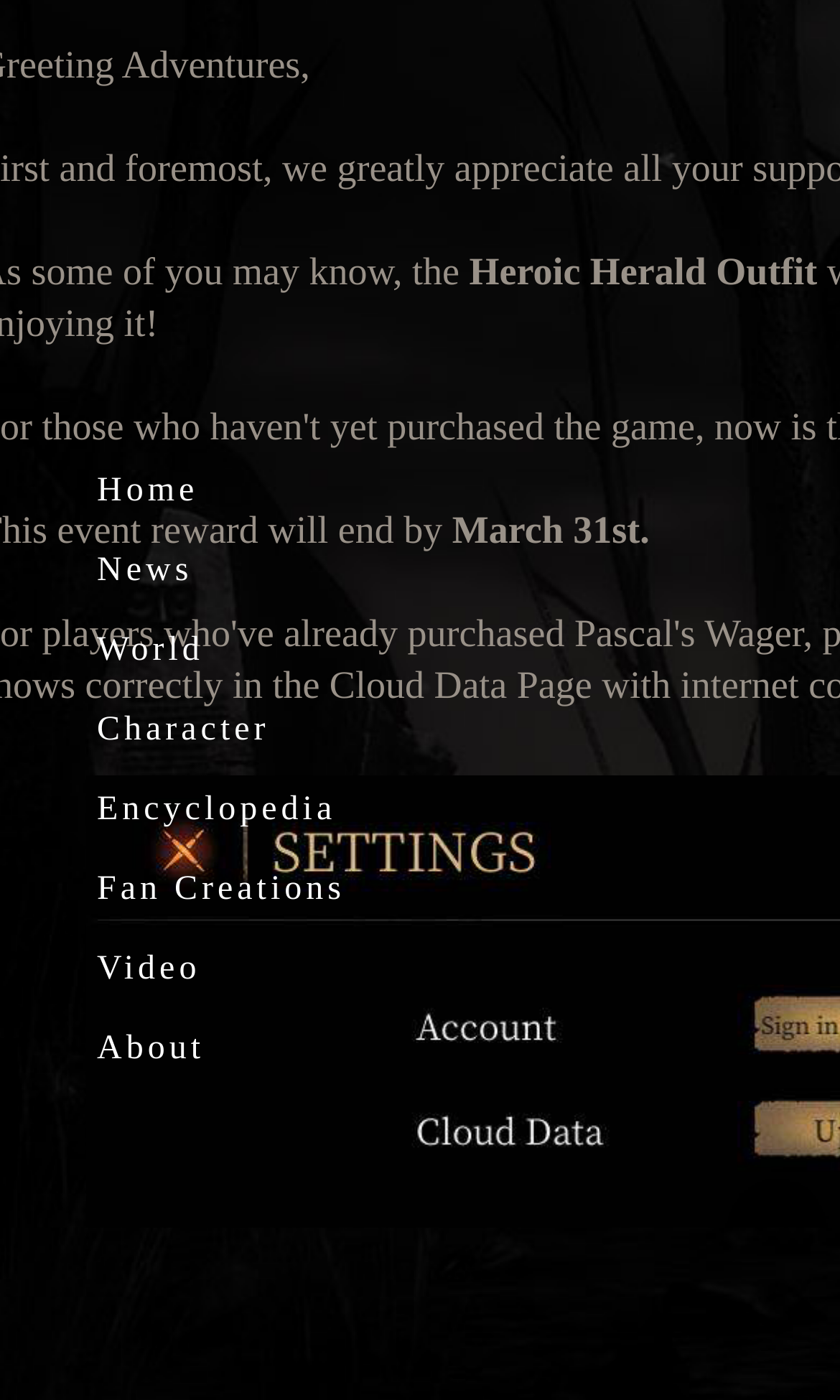Provide a single word or phrase answer to the question: 
What is the name of the outfit?

Heroic Herald Outfit